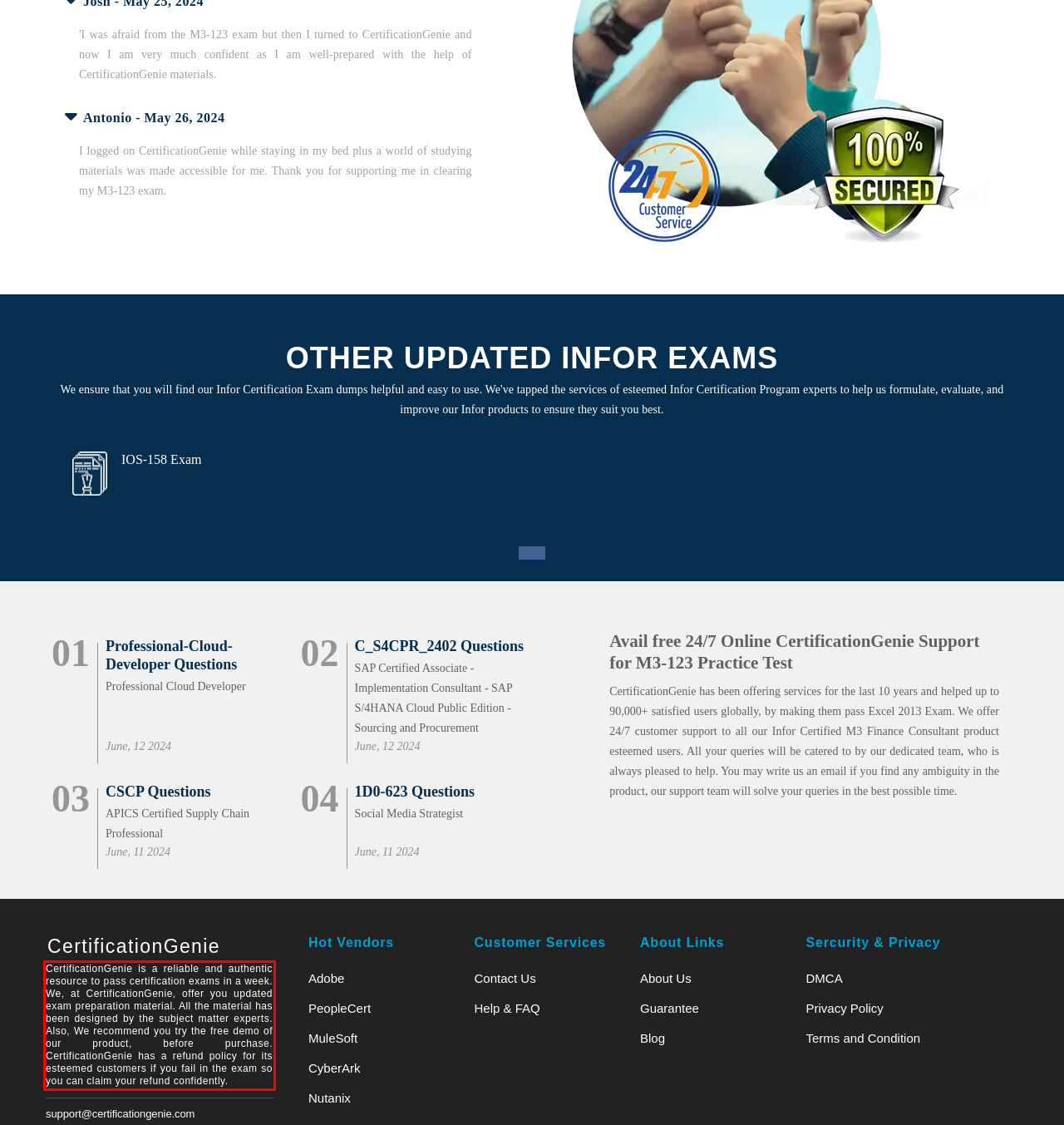You are provided with a screenshot of a webpage featuring a red rectangle bounding box. Extract the text content within this red bounding box using OCR.

CertificationGenie is a reliable and authentic resource to pass certification exams in a week. We, at CertificationGenie, offer you updated exam preparation material. All the material has been designed by the subject matter experts. Also, We recommend you try the free demo of our product, before purchase. CertificationGenie has a refund policy for its esteemed customers if you fail in the exam so you can claim your refund confidently.